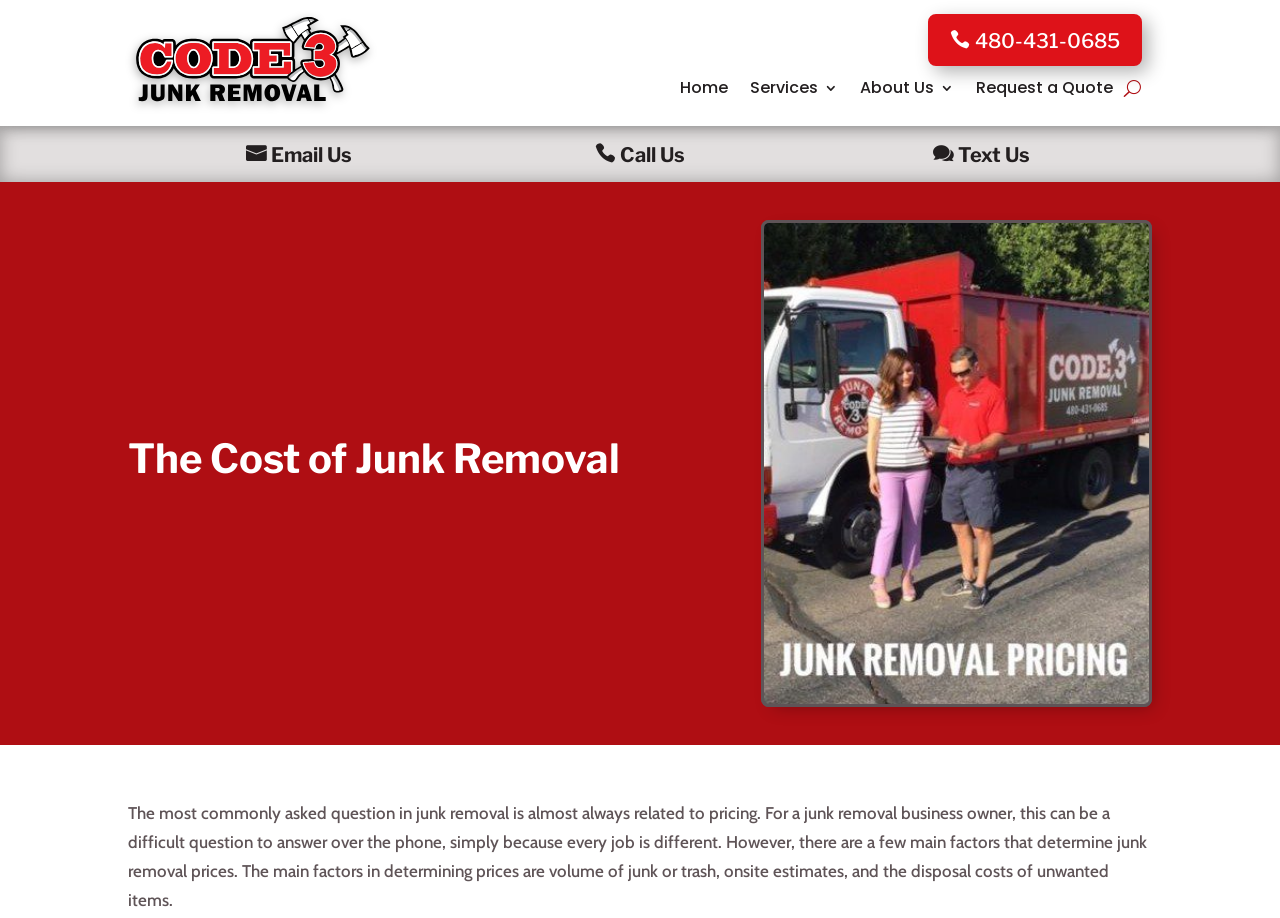What is the main topic of the webpage?
Look at the screenshot and respond with one word or a short phrase.

The Cost of Junk Removal